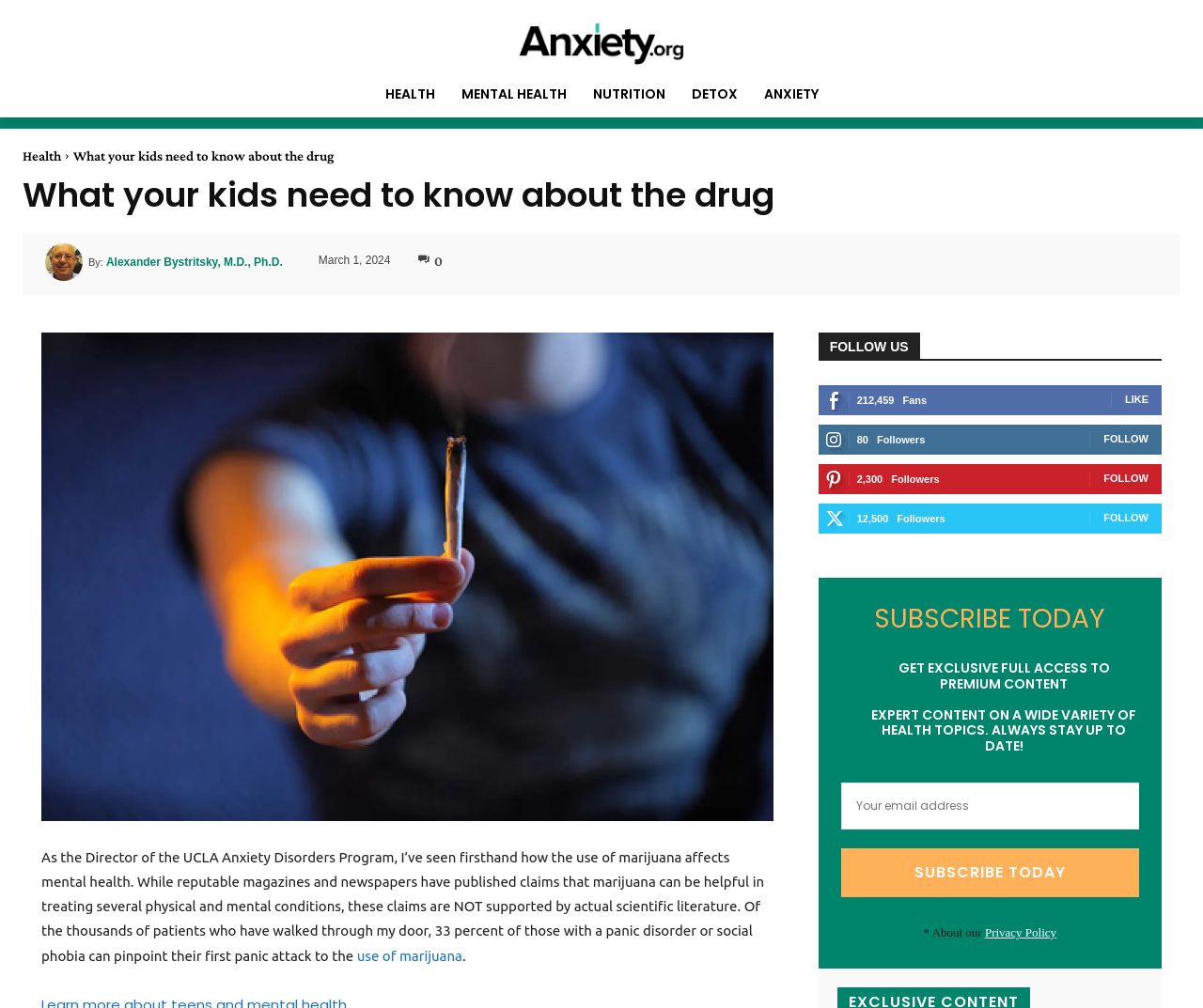What is the title or heading displayed on the webpage?

What your kids need to know about the drug